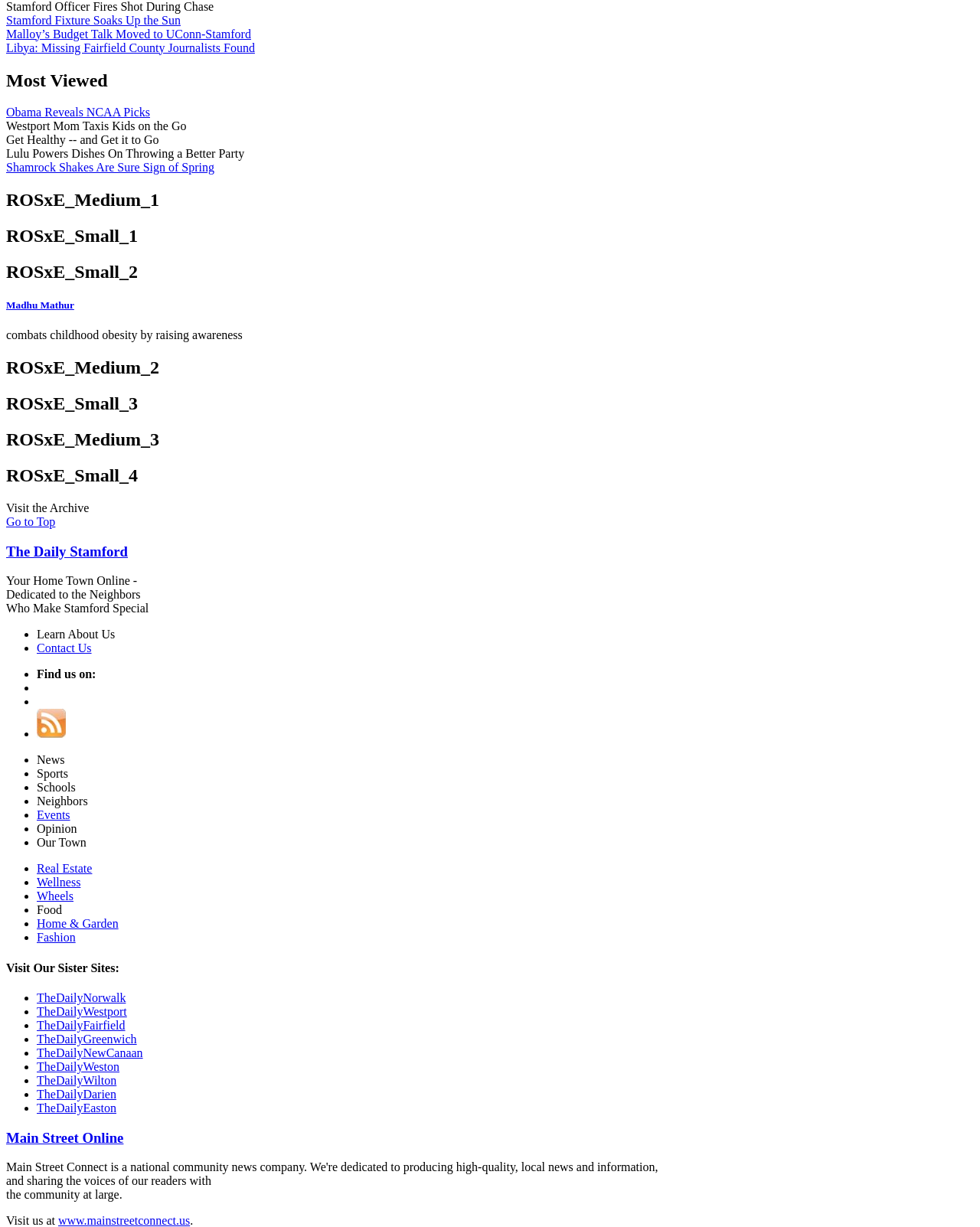Determine the bounding box coordinates for the element that should be clicked to follow this instruction: "Subscribe to RSS". The coordinates should be given as four float numbers between 0 and 1, in the format [left, top, right, bottom].

[0.038, 0.593, 0.067, 0.604]